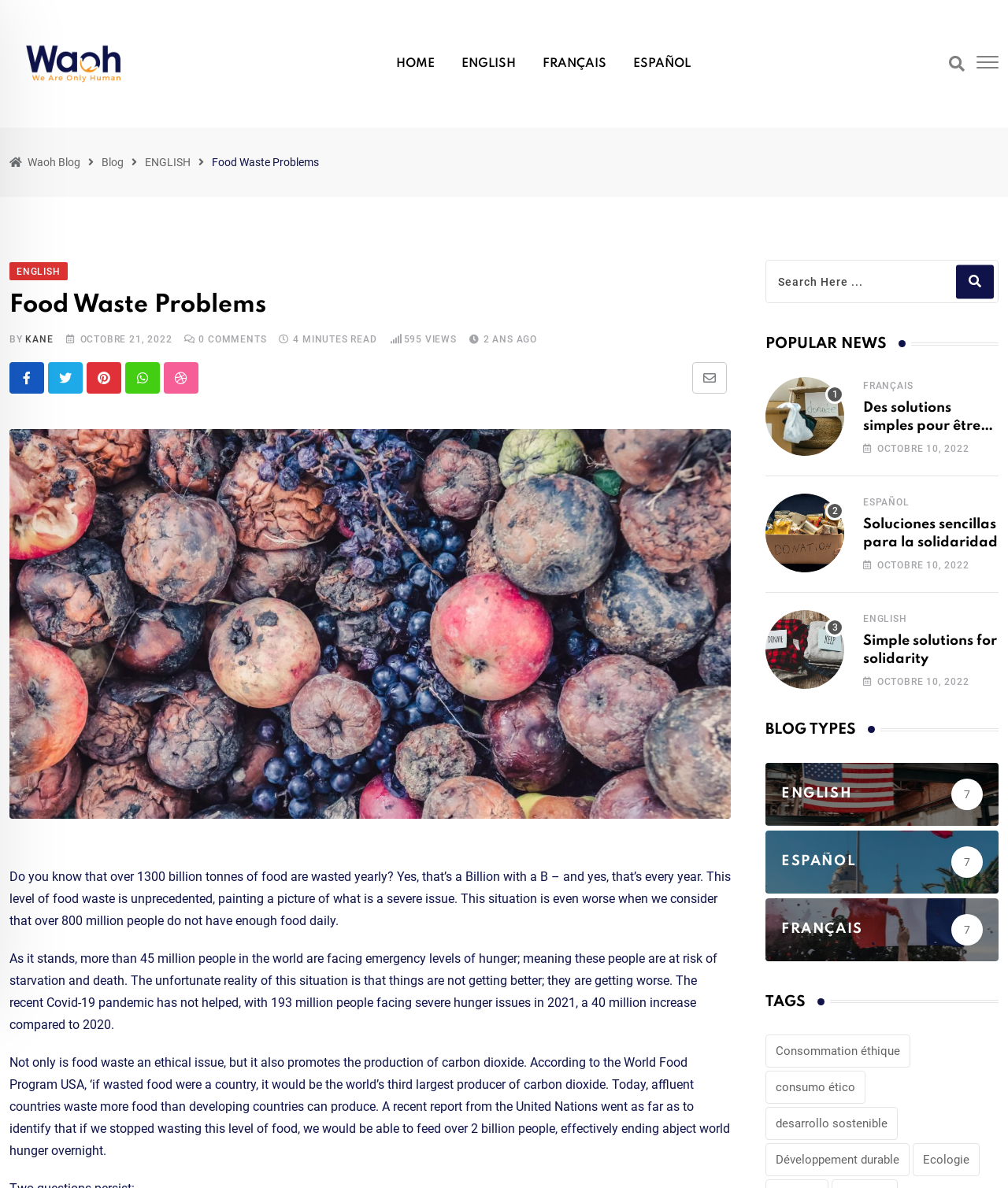Identify the bounding box for the UI element that is described as follows: "parent_node: About Us".

[0.969, 0.046, 0.991, 0.057]